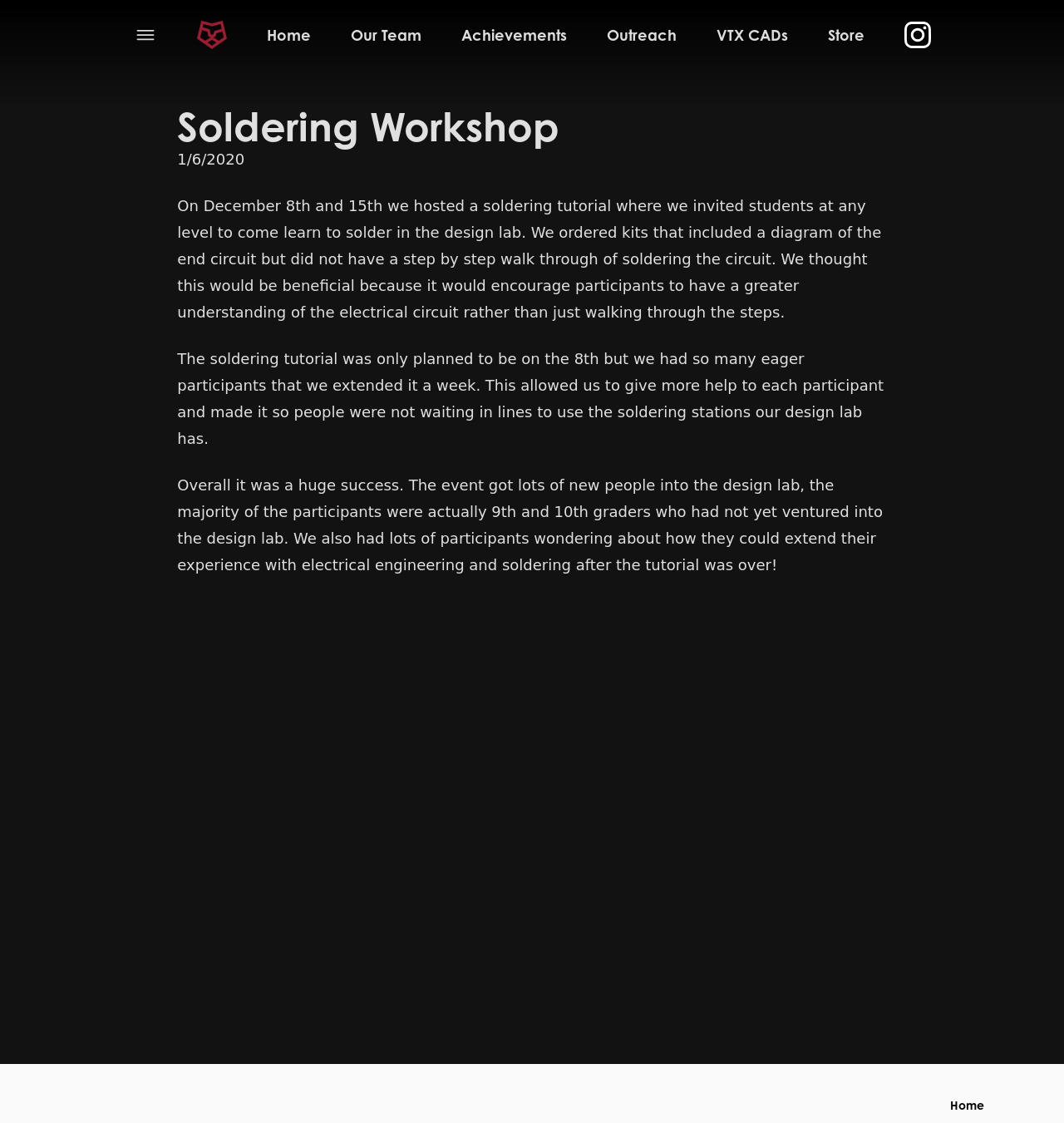Please give a succinct answer using a single word or phrase:
What is the purpose of the soldering tutorial?

To teach students to solder